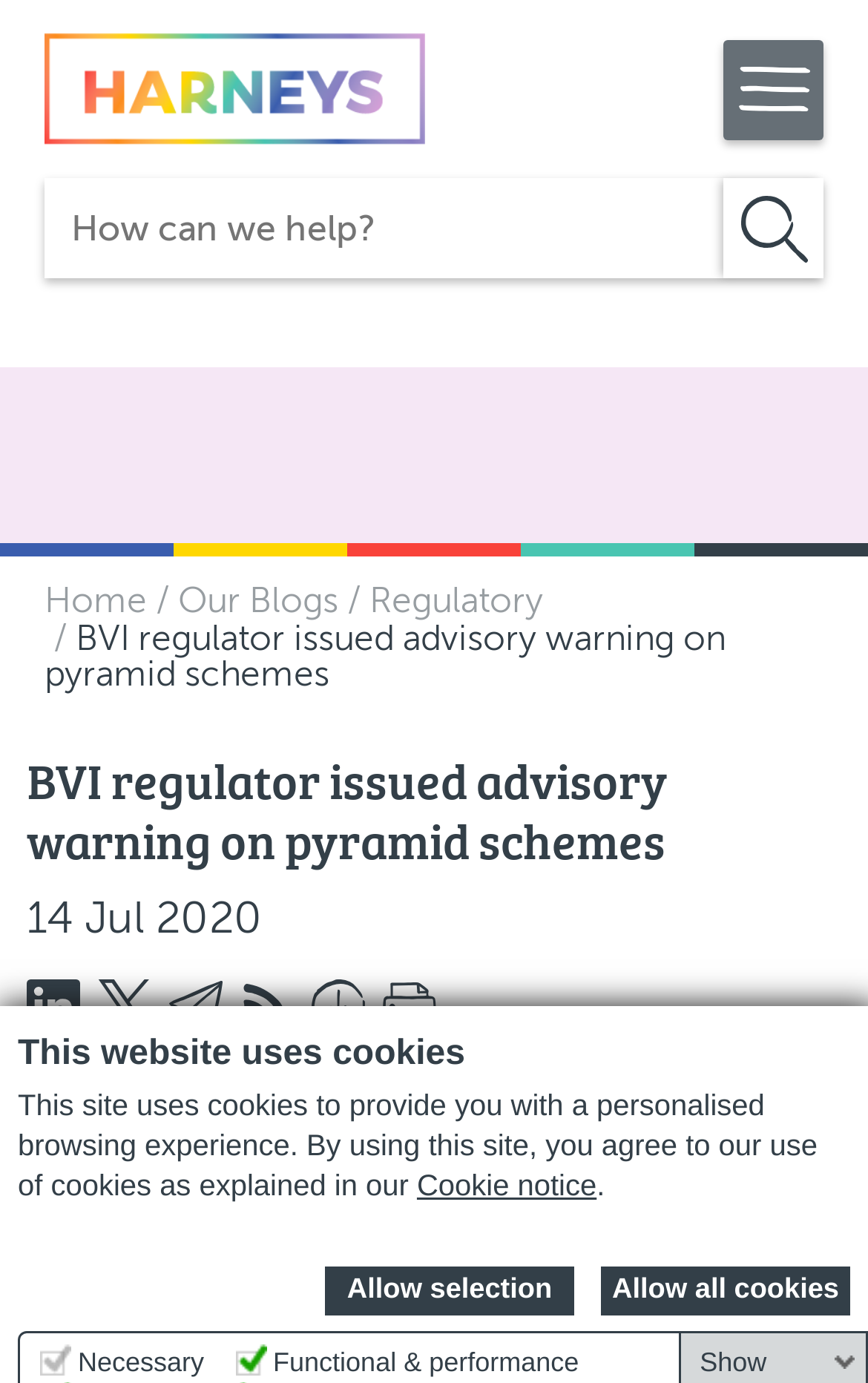Please provide a comprehensive response to the question below by analyzing the image: 
What is the topic of the blog post?

I found the heading element with the text 'BVI regulator issued advisory warning on pyramid schemes' which suggests that the topic of the blog post is about the advisory warning issued by the BVI regulator on pyramid schemes.